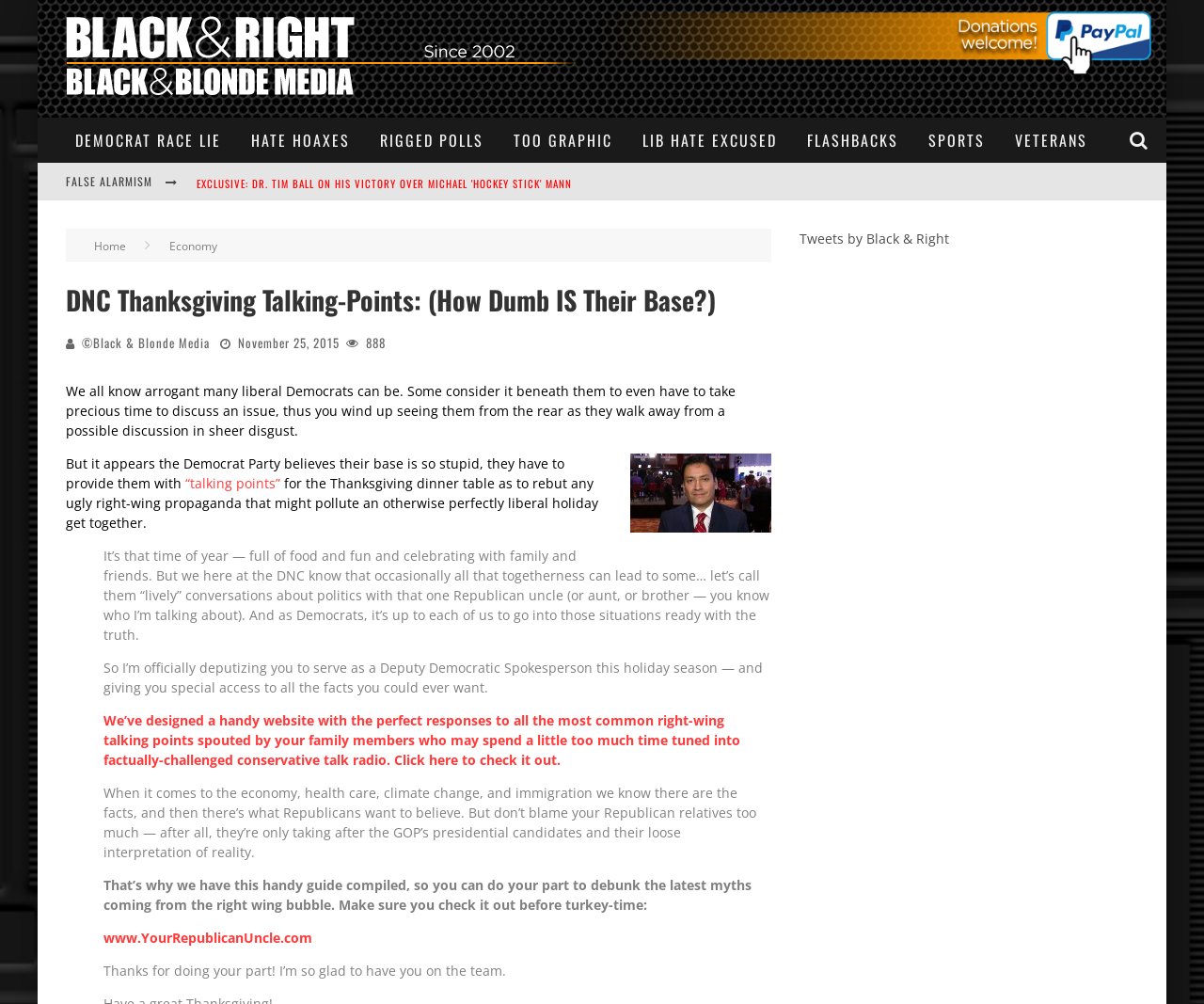Find the bounding box coordinates of the area that needs to be clicked in order to achieve the following instruction: "Explore the DNC Thanksgiving talking points". The coordinates should be specified as four float numbers between 0 and 1, i.e., [left, top, right, bottom].

[0.055, 0.279, 0.641, 0.319]